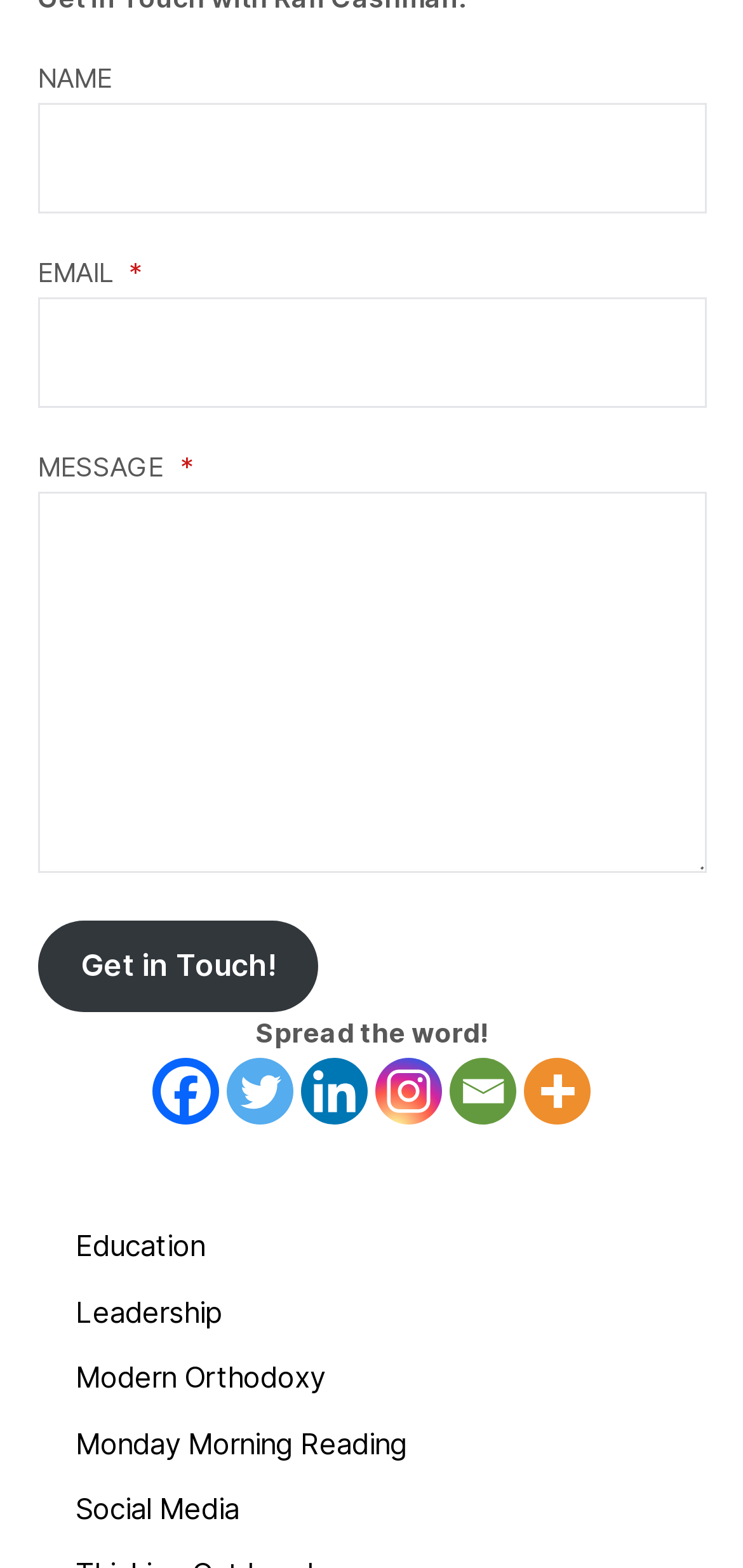Determine the bounding box coordinates of the element that should be clicked to execute the following command: "Input your email".

[0.05, 0.189, 0.95, 0.26]